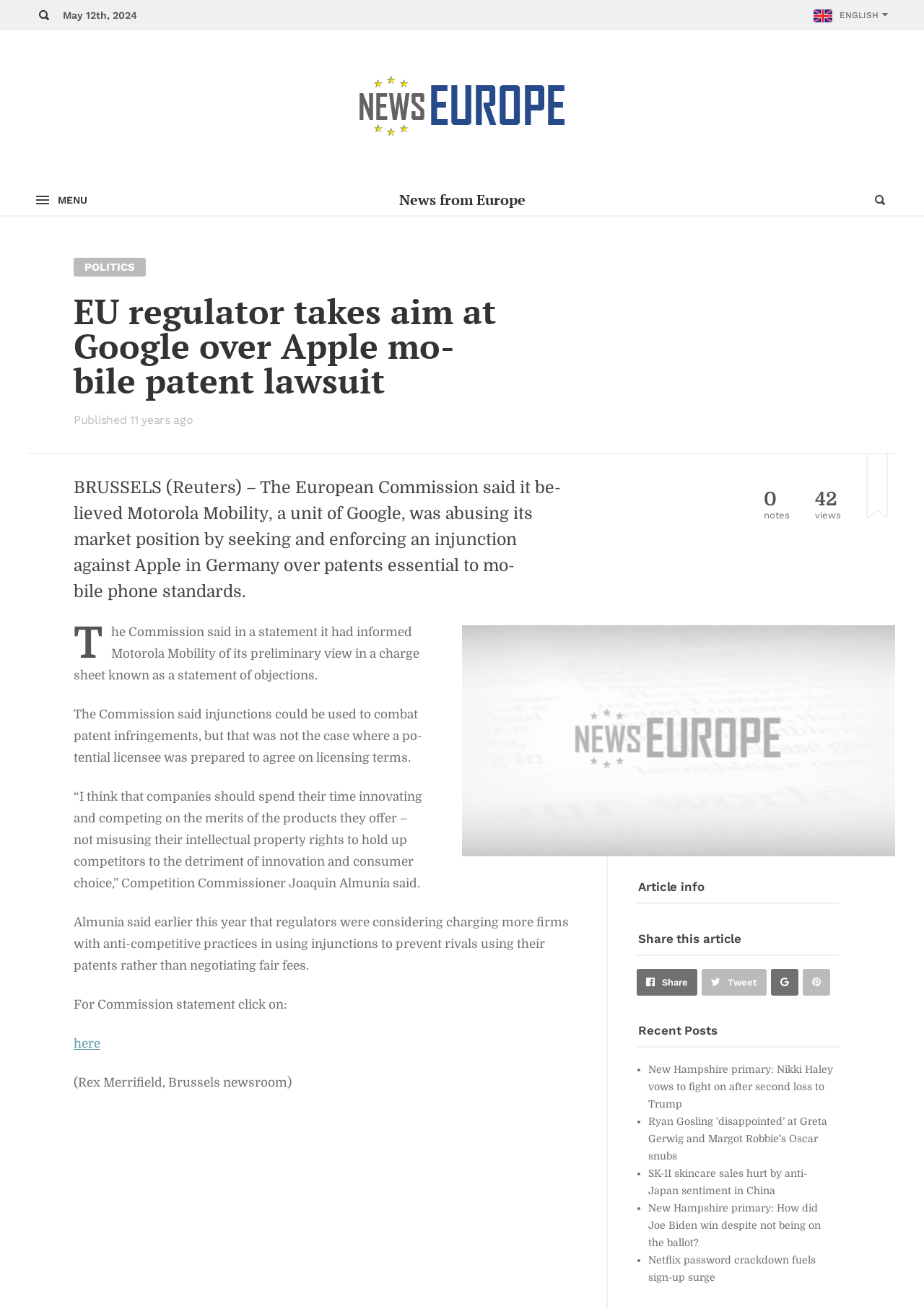Please determine the bounding box coordinates of the section I need to click to accomplish this instruction: "Read more articles on World News".

[0.727, 0.016, 0.816, 0.031]